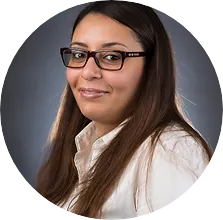Observe the image and answer the following question in detail: What is Rimeh's recent focus in terms of safety consultancy?

According to the caption, Rimeh has recently focused on ensuring safety in TV and film productions, where she develops risk assessments and provides essential safety consultancy on set and during events and festivals.